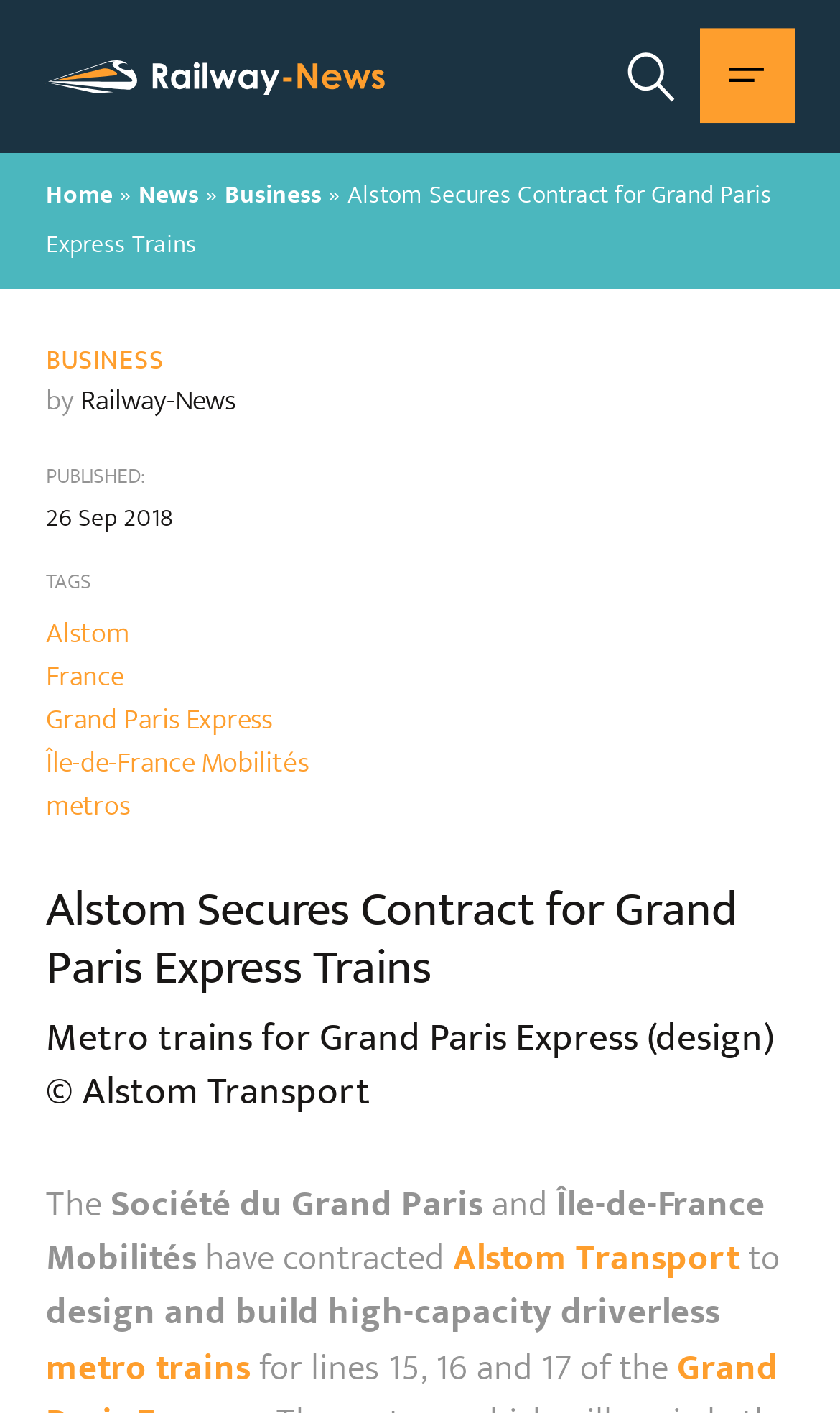What is the category of the news article?
Please provide a single word or phrase as your answer based on the screenshot.

Business